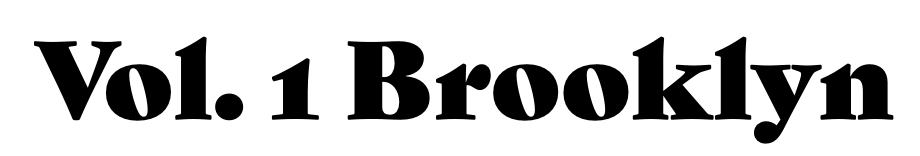Describe all significant details and elements found in the image.

The image features the text "Vol. 1 Brooklyn" prominently displayed in an elegant and bold font. It represents a title or heading likely linked to a creative work or publication. The text is set against a simple background, emphasizing its importance. This title could be associated with a specific volume of a series or collection, hinting at a focus on themes related to Brooklyn, possibly encompassing stories, essays, or artistic expressions that celebrate or explore the culture, history, or essence of the area. The overall design suggests a modern aesthetic, appealing to readers interested in contemporary topics connected to Brooklyn.